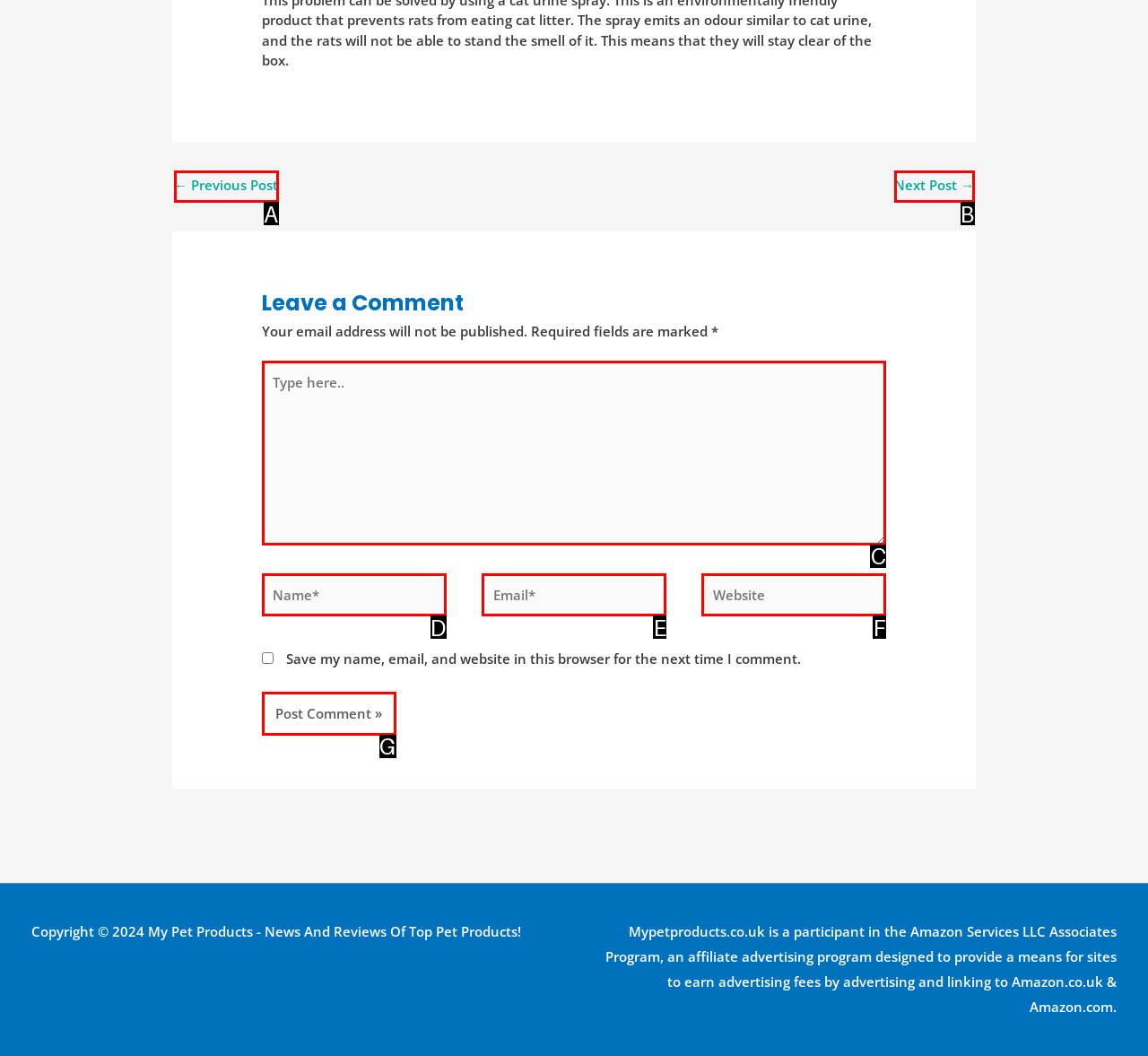Based on the given description: parent_node: Website name="url" placeholder="Website", identify the correct option and provide the corresponding letter from the given choices directly.

F